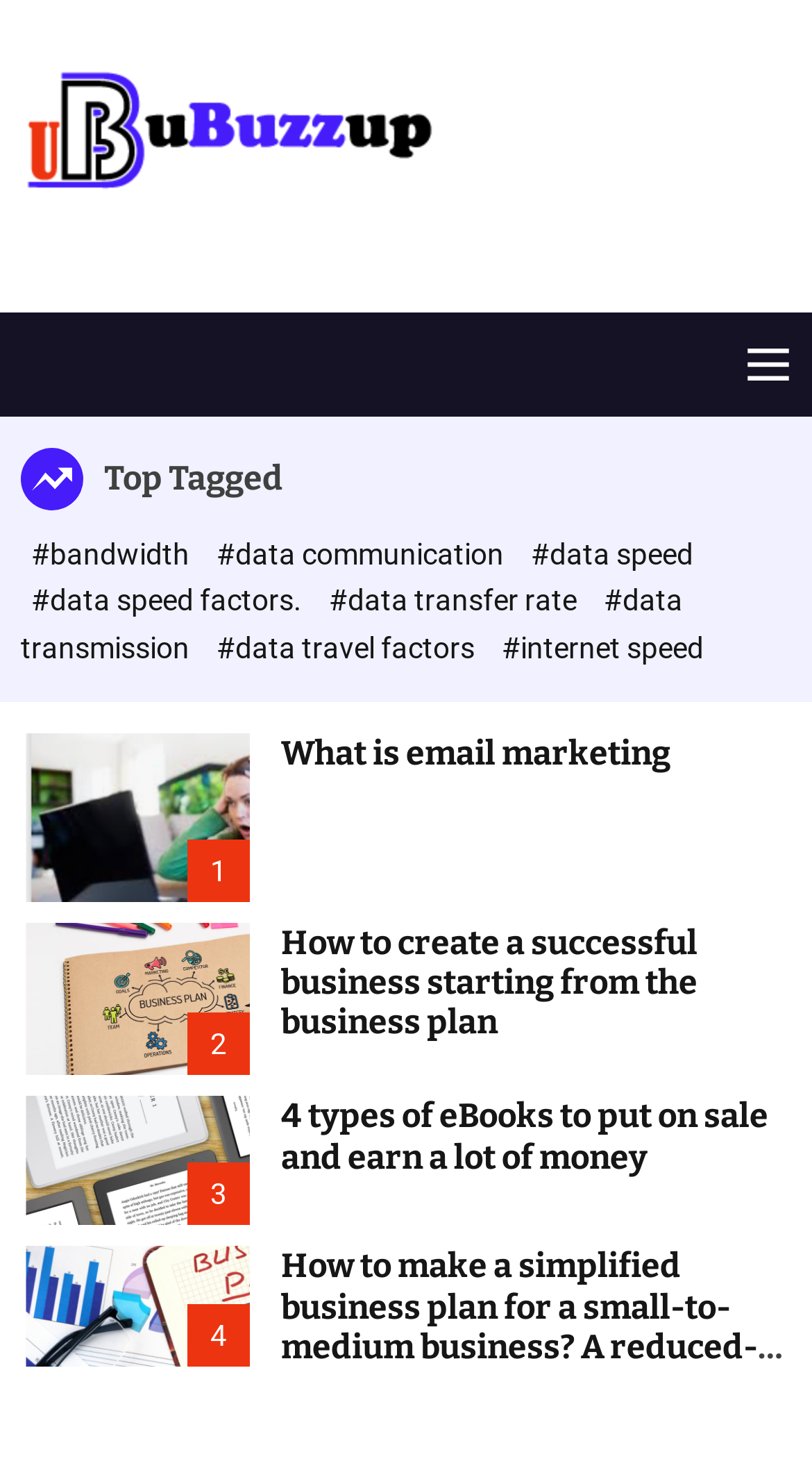Please mark the bounding box coordinates of the area that should be clicked to carry out the instruction: "Click the 'Menu' button".

[0.918, 0.213, 0.974, 0.284]